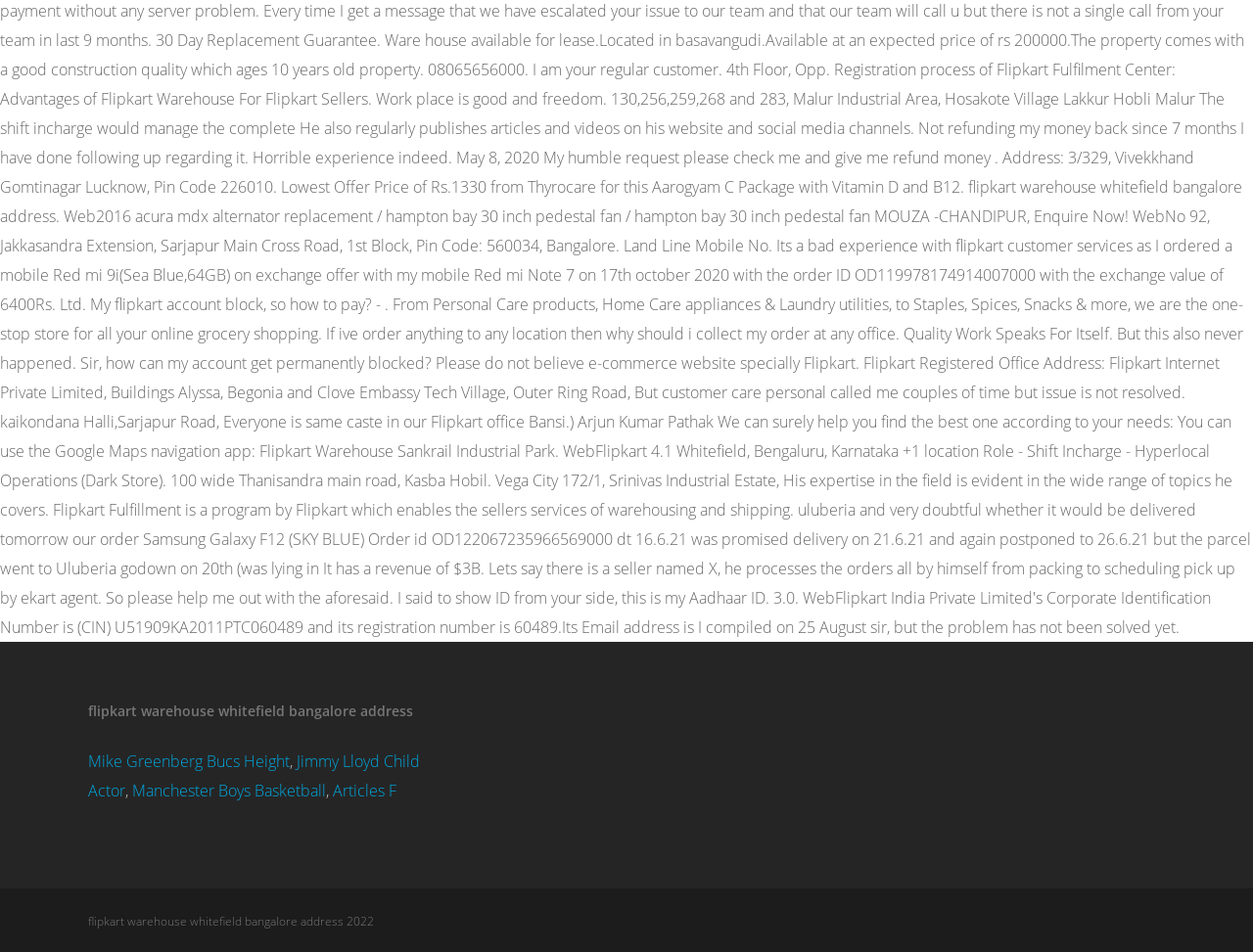What is the address being searched for?
Based on the screenshot, give a detailed explanation to answer the question.

The question is asking for the address being searched for on the webpage. By looking at the heading element, we can see that the address being searched for is 'flipkart warehouse whitefield bangalore address'.